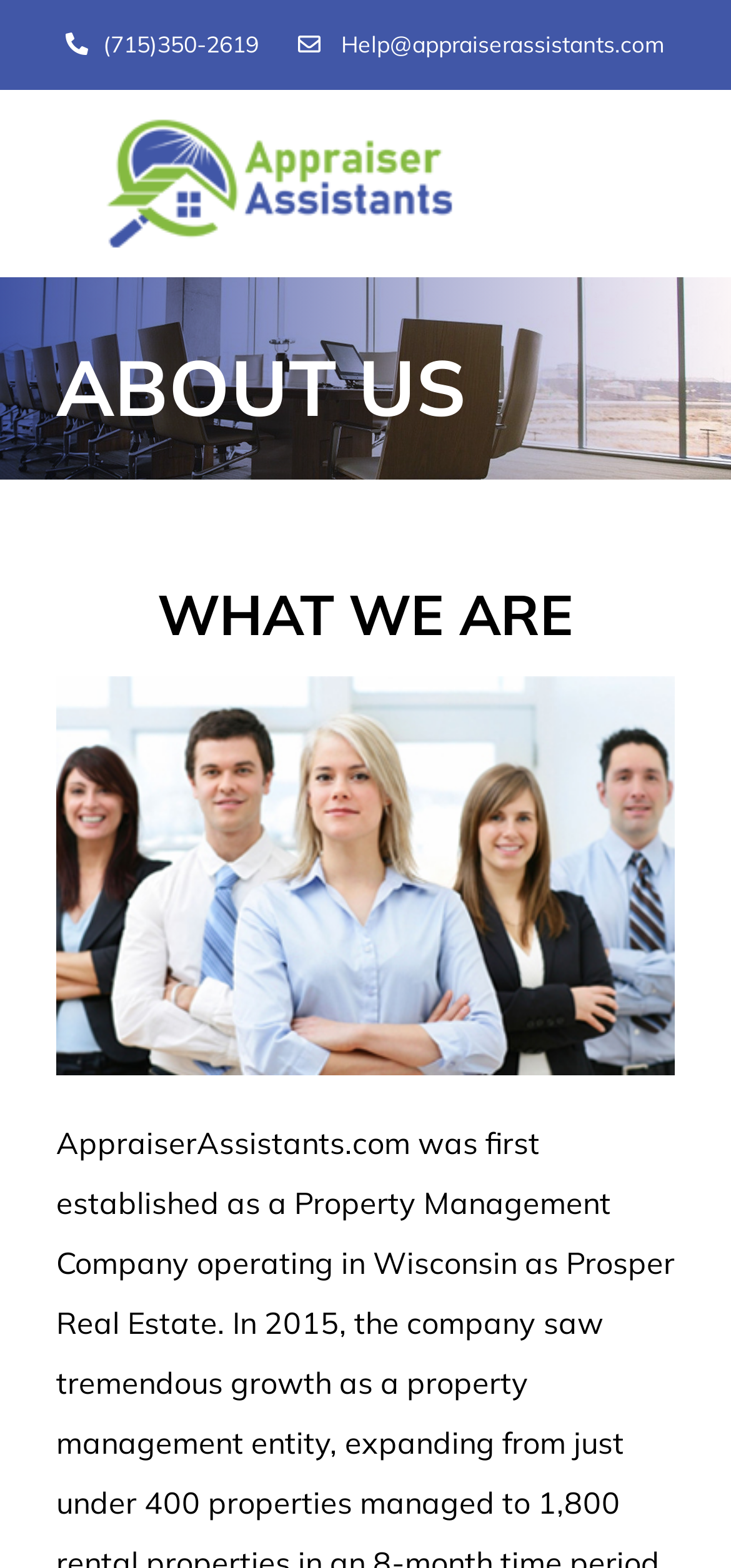Please reply to the following question with a single word or a short phrase:
What is the email address on the webpage?

Help@appraiserassistants.com